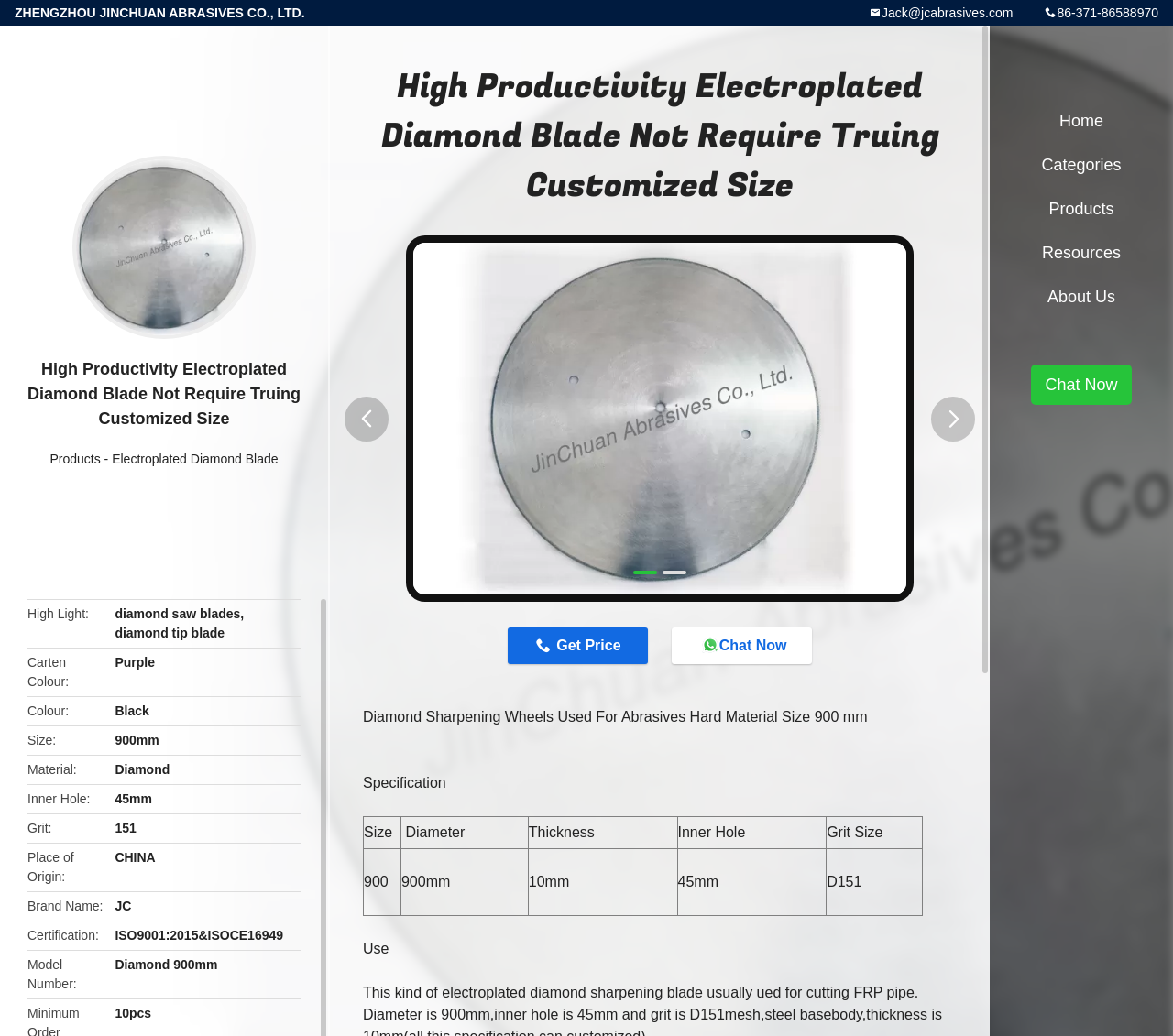Provide a thorough description of the webpage's content and layout.

This webpage is about a high-productivity electroplated diamond blade from China. At the top, there is a company name "ZHENGZHOU JINCHUAN ABRASIVES CO., LTD." and a phone number "86-371-86588970" on the right side. Below the company name, there is an email address "Jack@jcabrasives.com" and an image of the diamond blade.

The main content of the webpage is divided into two sections. On the left side, there is a list of product details, including the product name, material, size, inner hole, grit, place of origin, brand name, certification, and model number. Each detail is listed with its corresponding value.

On the right side, there is a heading "diamond saw blades" followed by a subheading "diamond tip blade". Below the headings, there are several paragraphs of text describing the product's features and uses. There is also a table specifying the product's size, diameter, thickness, inner hole, and grit size.

At the bottom of the webpage, there are several links to other pages, including "Home", "Categories", "Products", "Resources", and "About Us". There is also a "Chat Now" button on the right side.

Throughout the webpage, there are several images of the diamond blade, including a large image in the middle of the page. The overall layout of the webpage is organized, with clear headings and concise text.